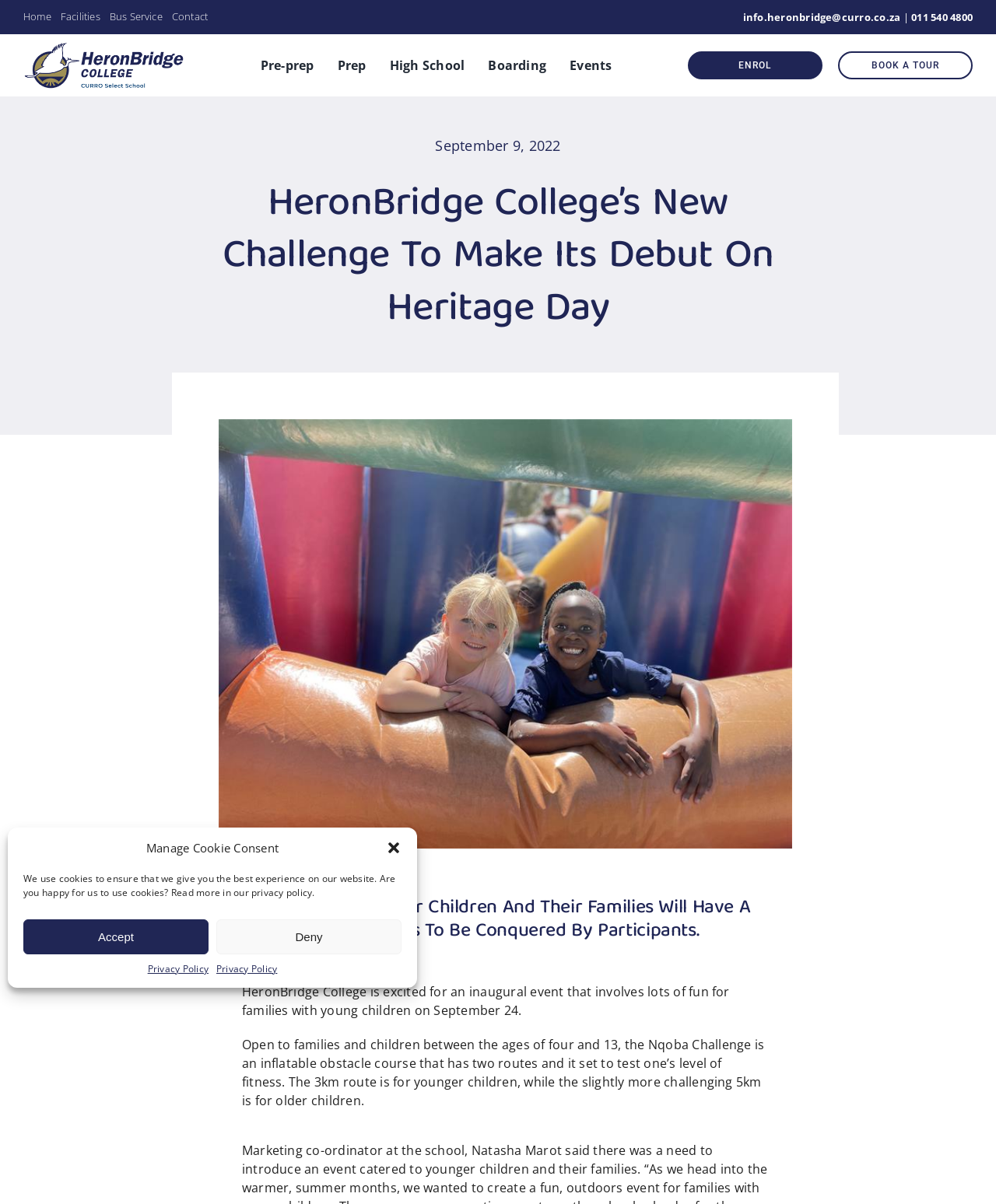Give a one-word or short phrase answer to this question: 
What is the event happening on September 24?

Nqoba Challenge